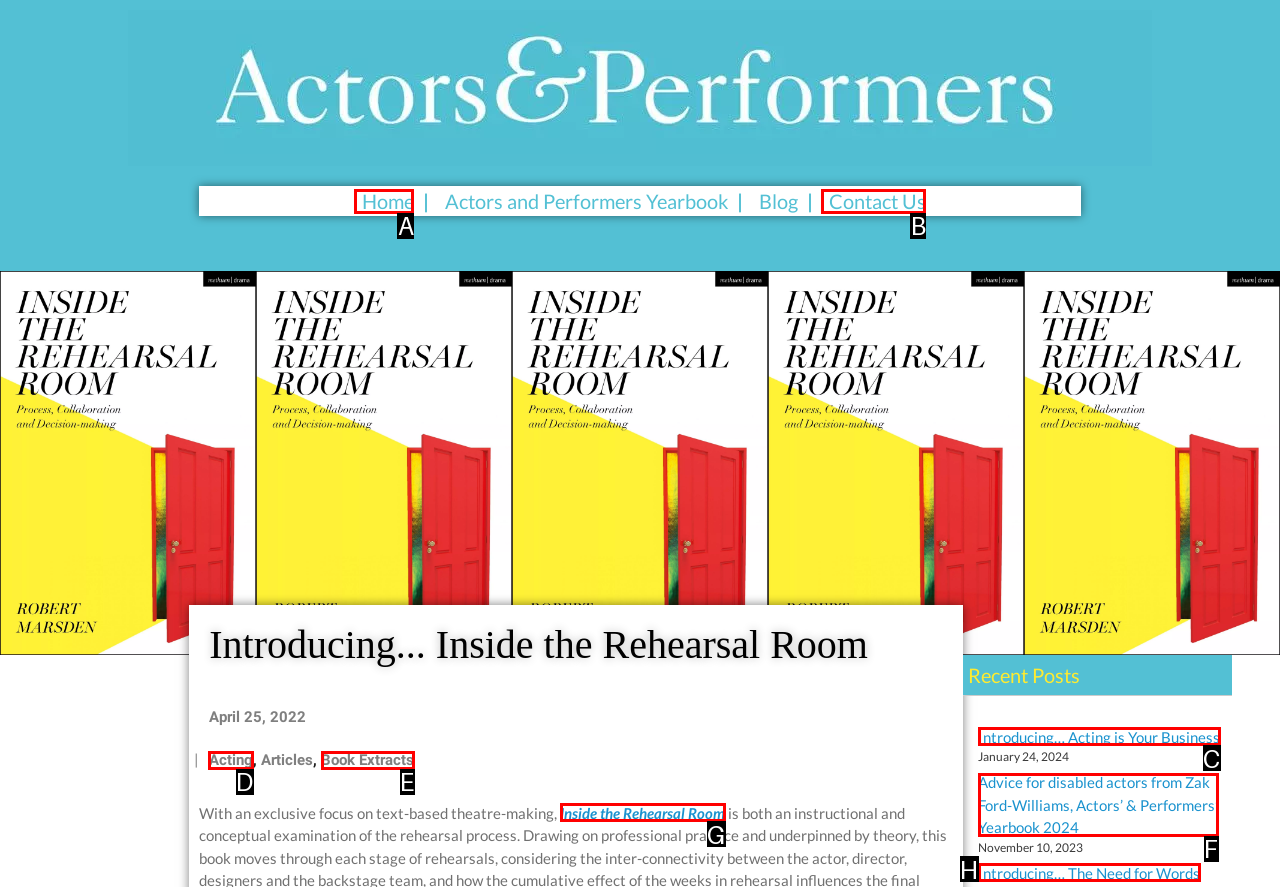Point out the letter of the HTML element you should click on to execute the task: view acting articles
Reply with the letter from the given options.

D